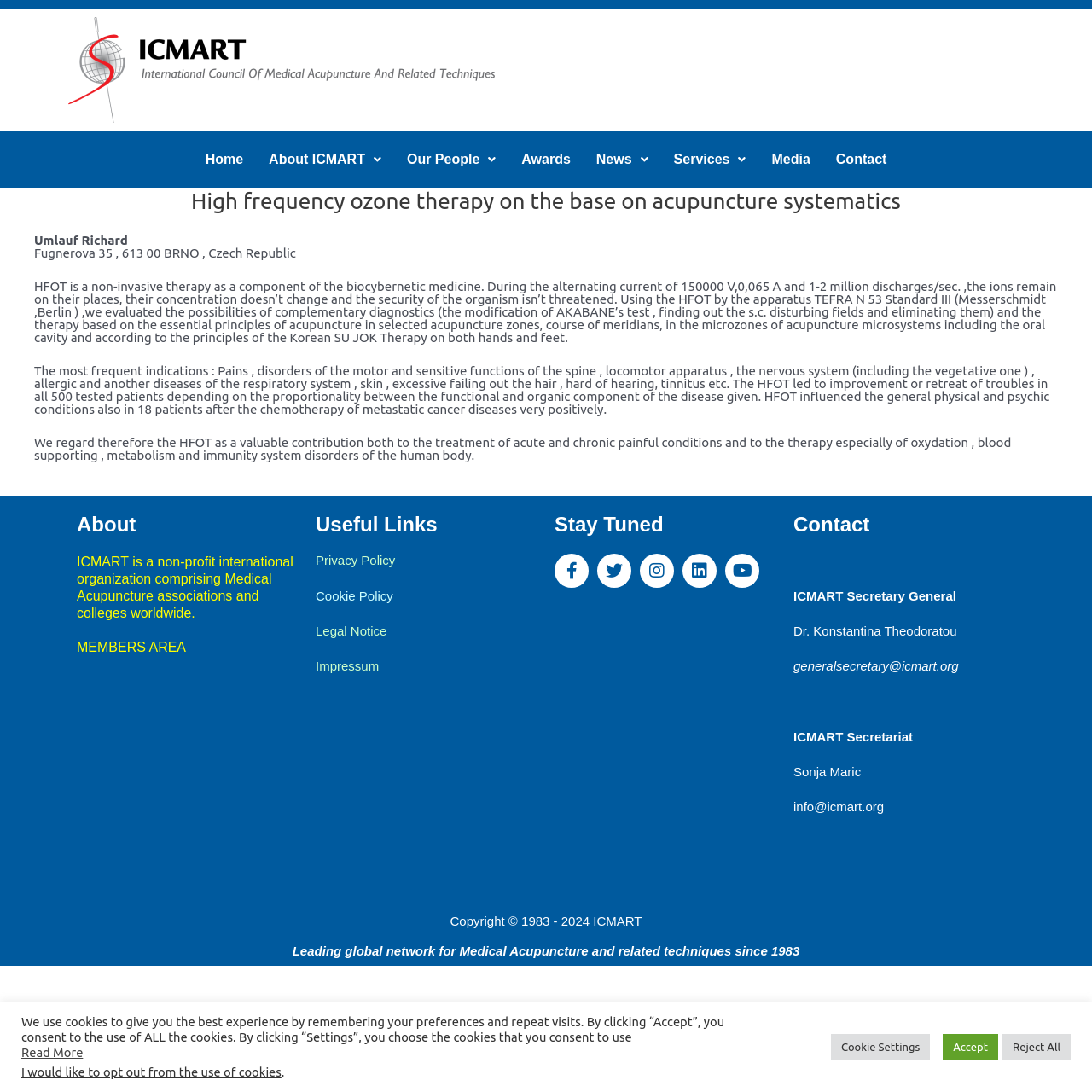Generate the text content of the main heading of the webpage.

High frequency ozone therapy on the base on acupuncture systematics